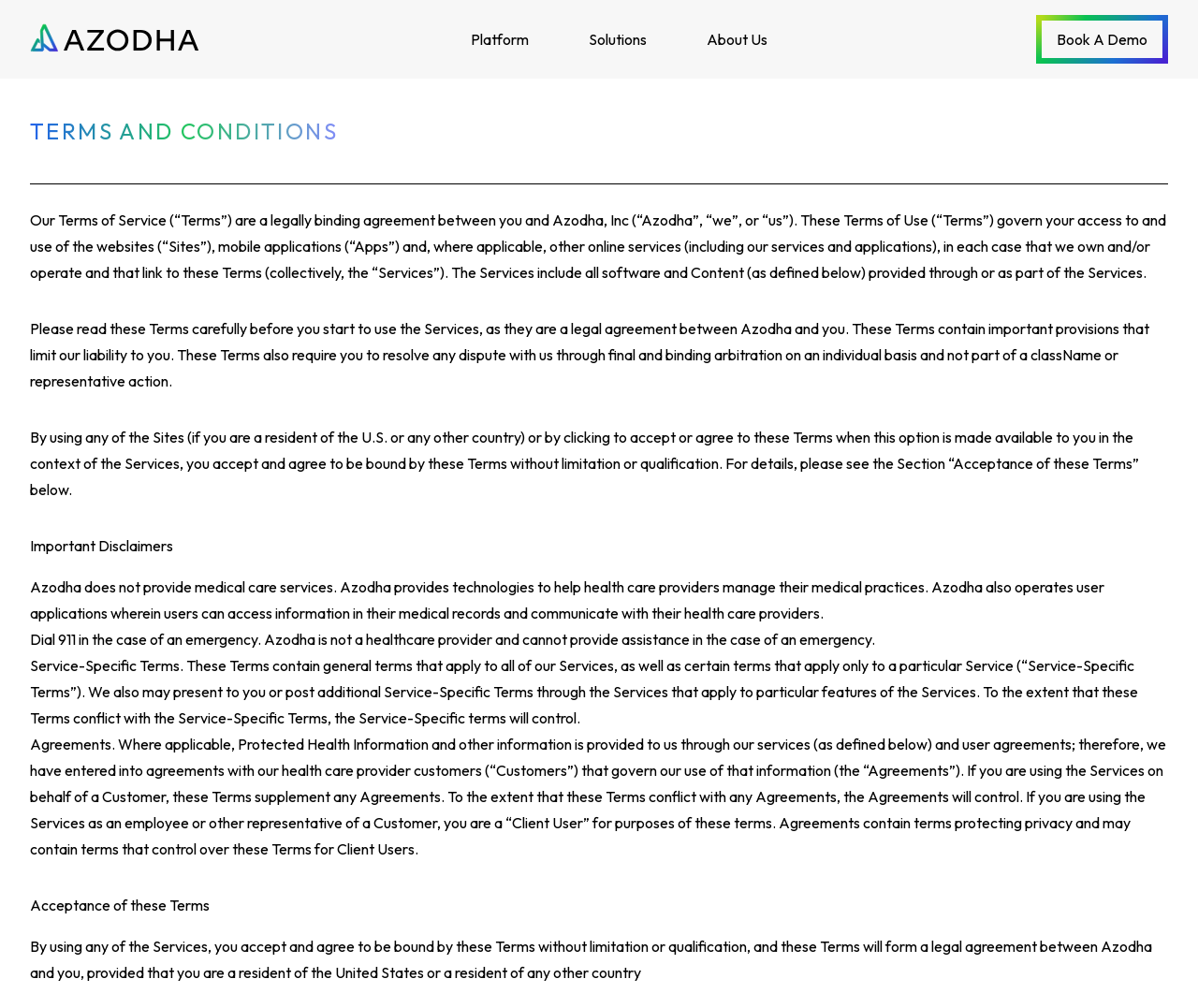Can you give a comprehensive explanation to the question given the content of the image?
What should you do in case of an emergency?

I read the webpage content and found a section with the heading 'Important Disclaimers' that mentions 'Dial 911 in the case of an emergency. Azodha is not a healthcare provider and cannot provide assistance in the case of an emergency.' This indicates that in case of an emergency, one should dial 911.